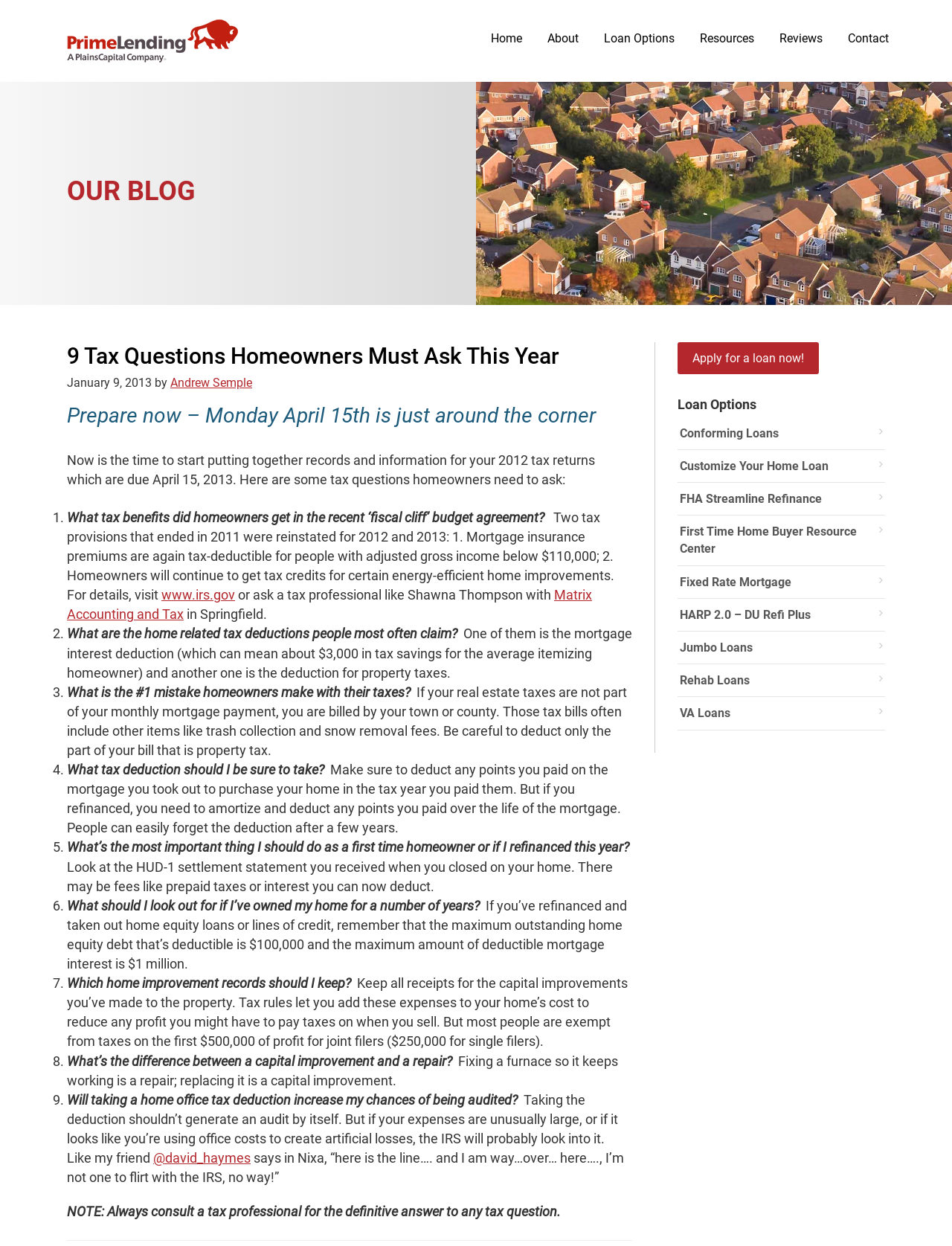Generate an in-depth caption that captures all aspects of the webpage.

This webpage is about tax questions that homeowners must ask, specifically focusing on the benefits and deductions related to homeownership. At the top of the page, there are several links to navigate to different sections of the website, including "Home", "About", "Loan Options", "Resources", "Reviews", and "Contact". 

Below the navigation links, there is a heading "OUR BLOG" followed by a subheading "9 Tax Questions Homeowners Must Ask This Year" and a brief introduction to the topic. The introduction is accompanied by a timestamp "January 9, 2013" and the author's name "Andrew Semple". 

The main content of the page is divided into nine sections, each addressing a specific tax question related to homeownership. The questions are numbered from 1 to 9, and each section includes a brief explanation and some relevant details. The topics covered include tax benefits from the recent "fiscal cliff" budget agreement, home-related tax deductions, common mistakes homeowners make with their taxes, and more.

On the right side of the page, there is a sidebar with a heading "Primary Sidebar" that contains several links to loan options, including "Apply for a loan now!", "Conforming Loans", "Customize Your Home Loan", and others.